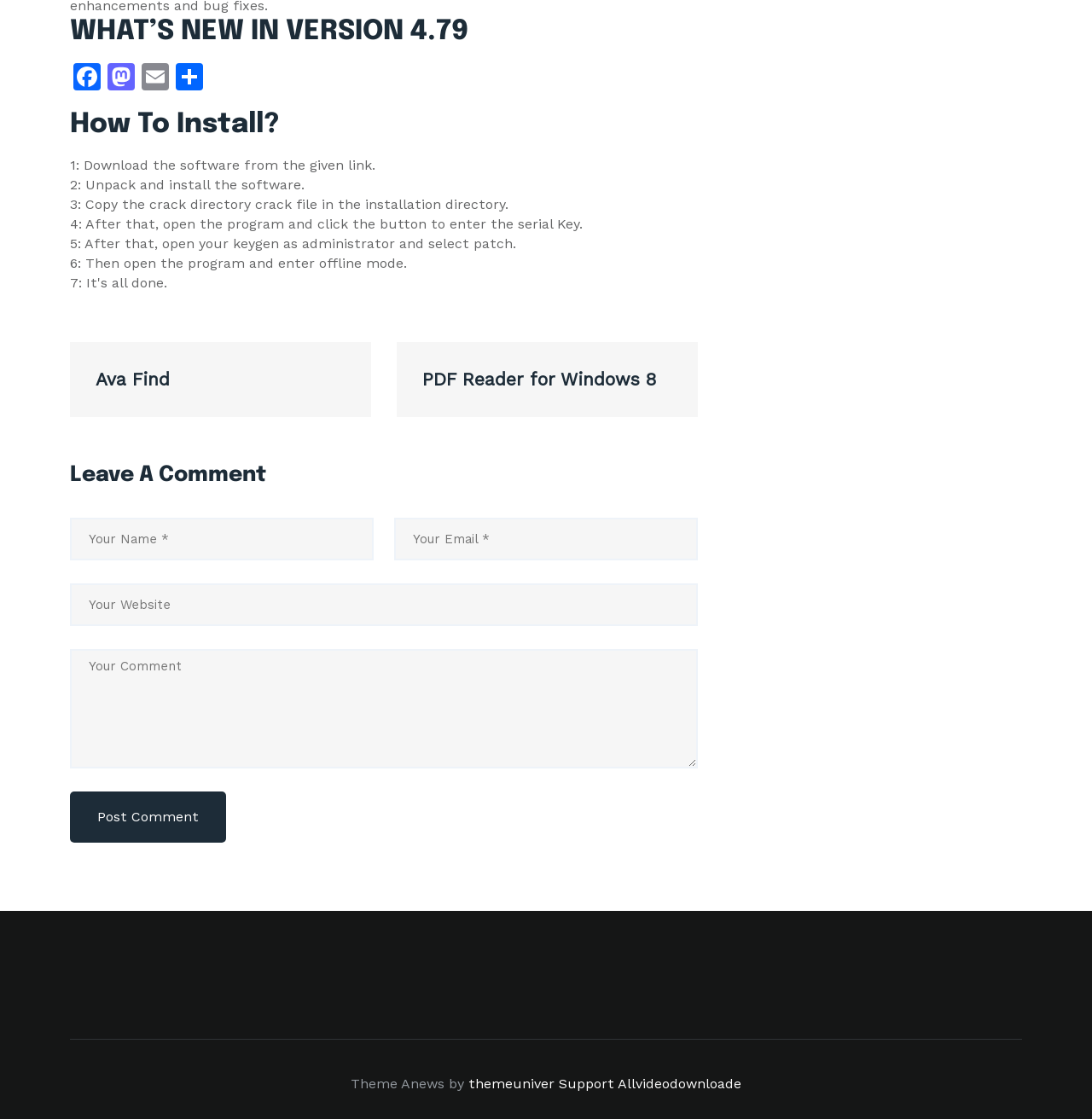Please determine the bounding box coordinates of the element's region to click in order to carry out the following instruction: "Click on Facebook". The coordinates should be four float numbers between 0 and 1, i.e., [left, top, right, bottom].

[0.064, 0.056, 0.095, 0.085]